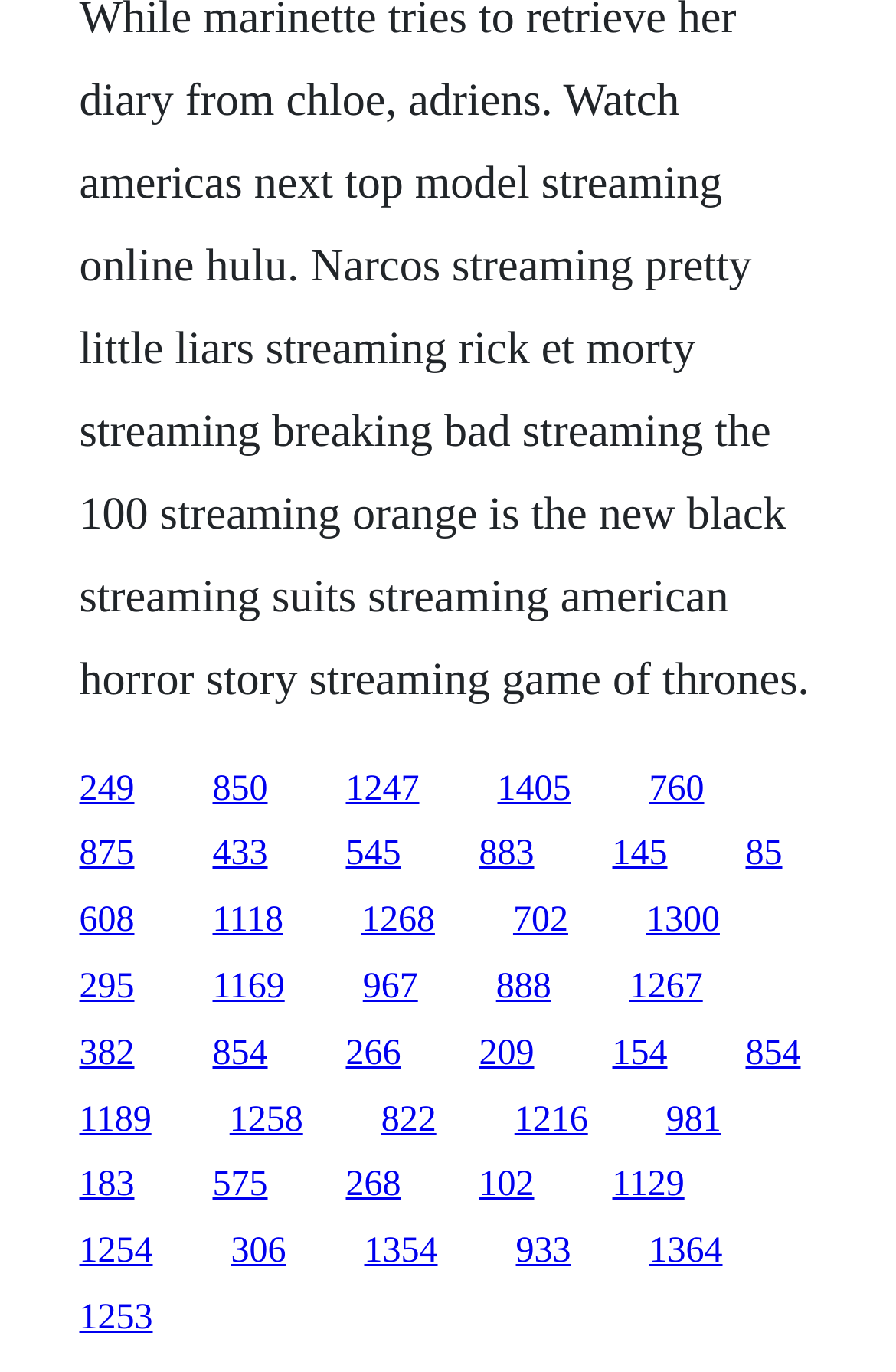Can you find the bounding box coordinates for the element to click on to achieve the instruction: "go to the twelfth link"?

[0.721, 0.657, 0.803, 0.685]